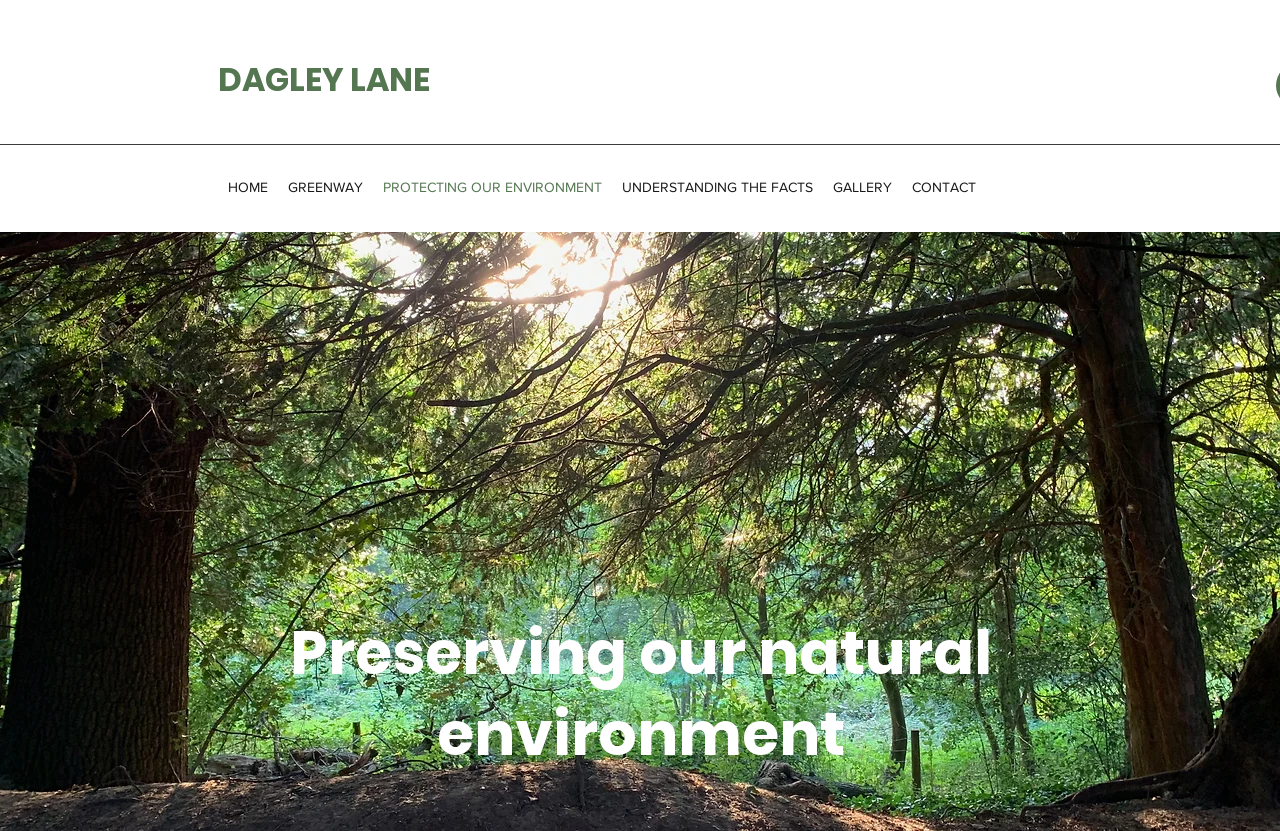Deliver a detailed narrative of the webpage's visual and textual elements.

The webpage is about protecting the environment, specifically focusing on Dagley Lane in Shalford. At the top-left corner, there is a prominent link titled "DAGLEY LANE". Below it, there is a navigation menu labeled "Site" that spans across the top of the page. This menu contains six links: "HOME", "GREENWAY", "PROTECTING OUR ENVIRONMENT", "UNDERSTANDING THE FACTS", "GALLERY", and "CONTACT", which are arranged horizontally from left to right.

Further down the page, there is a heading that reads "Preserving our natural environment", which is centered and takes up a significant portion of the page. This heading is likely the main title of the webpage, emphasizing the importance of environmental conservation.